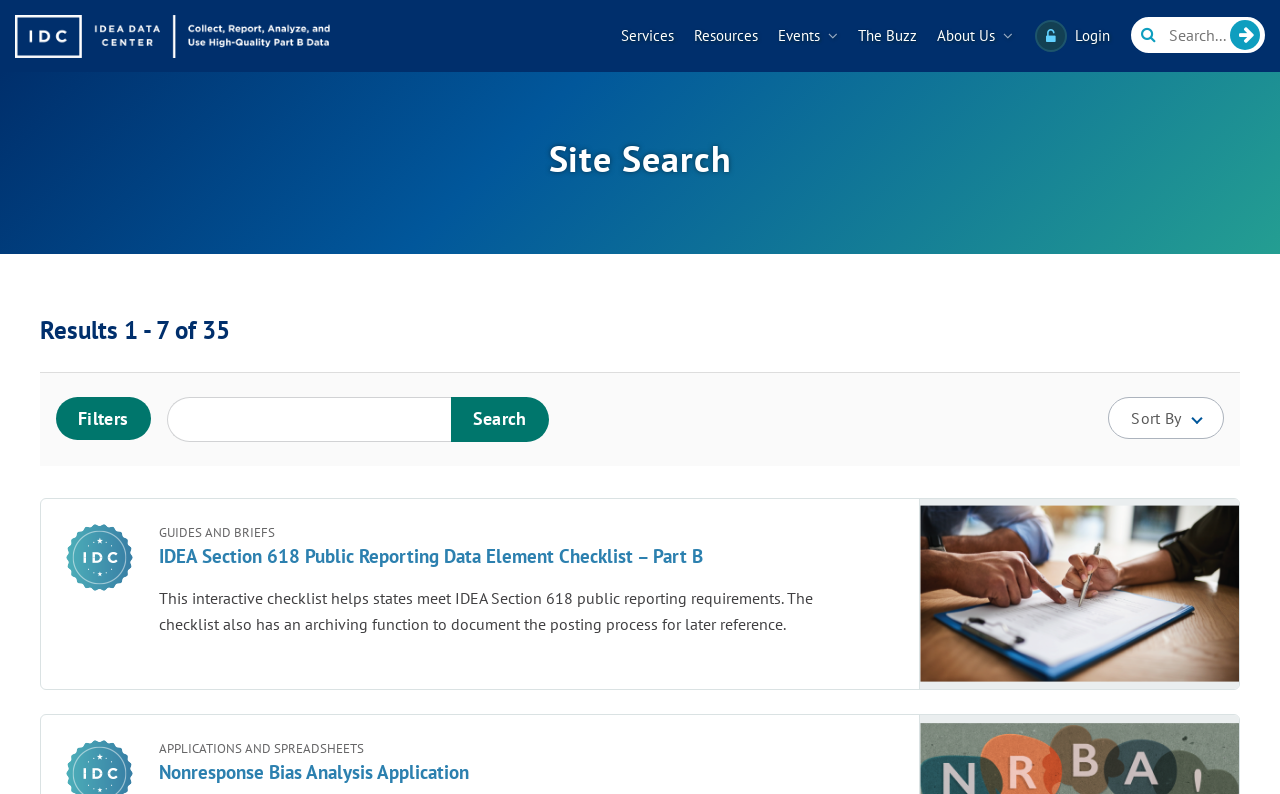Answer this question in one word or a short phrase: What is the purpose of the textbox at the top right?

Site Search